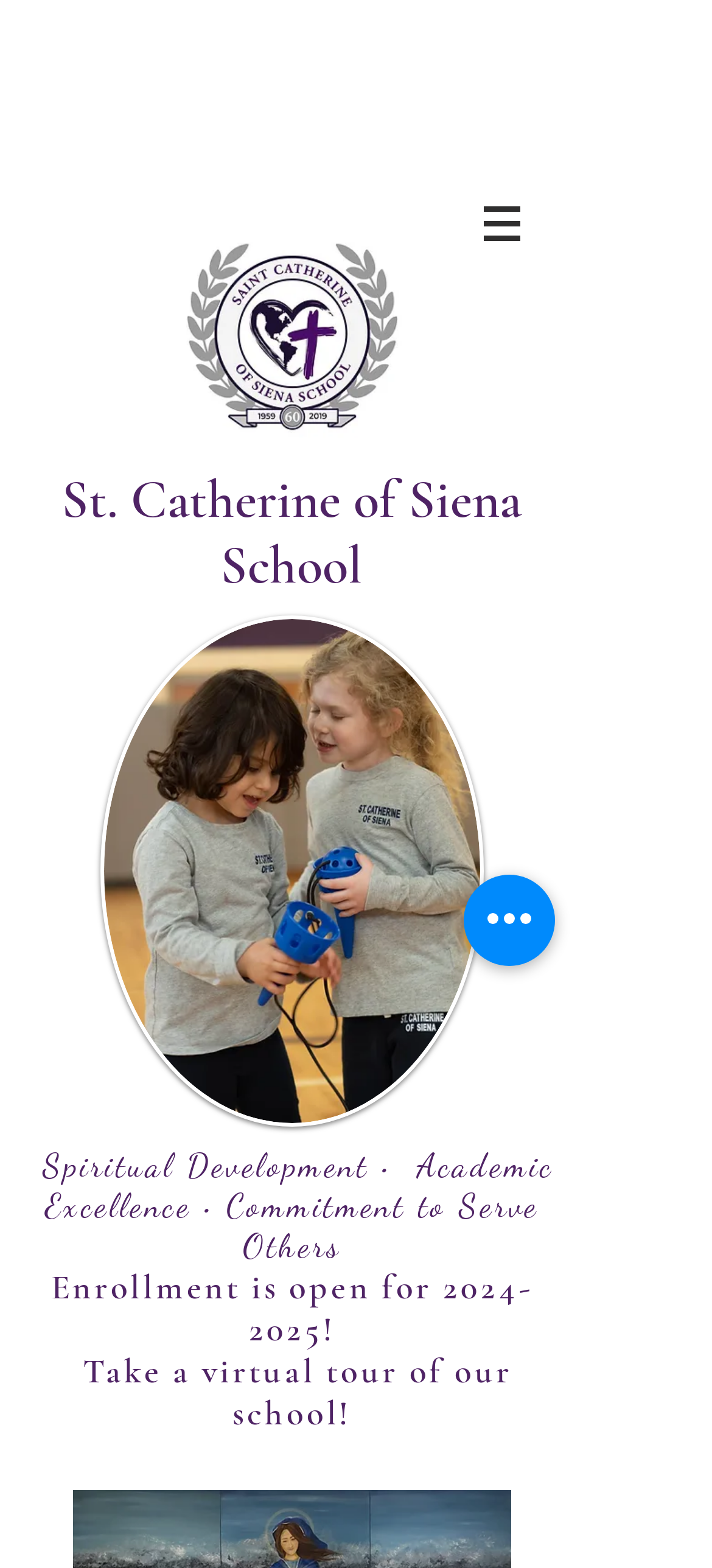Find the UI element described as: "aria-label="Quick actions"" and predict its bounding box coordinates. Ensure the coordinates are four float numbers between 0 and 1, [left, top, right, bottom].

[0.651, 0.558, 0.779, 0.616]